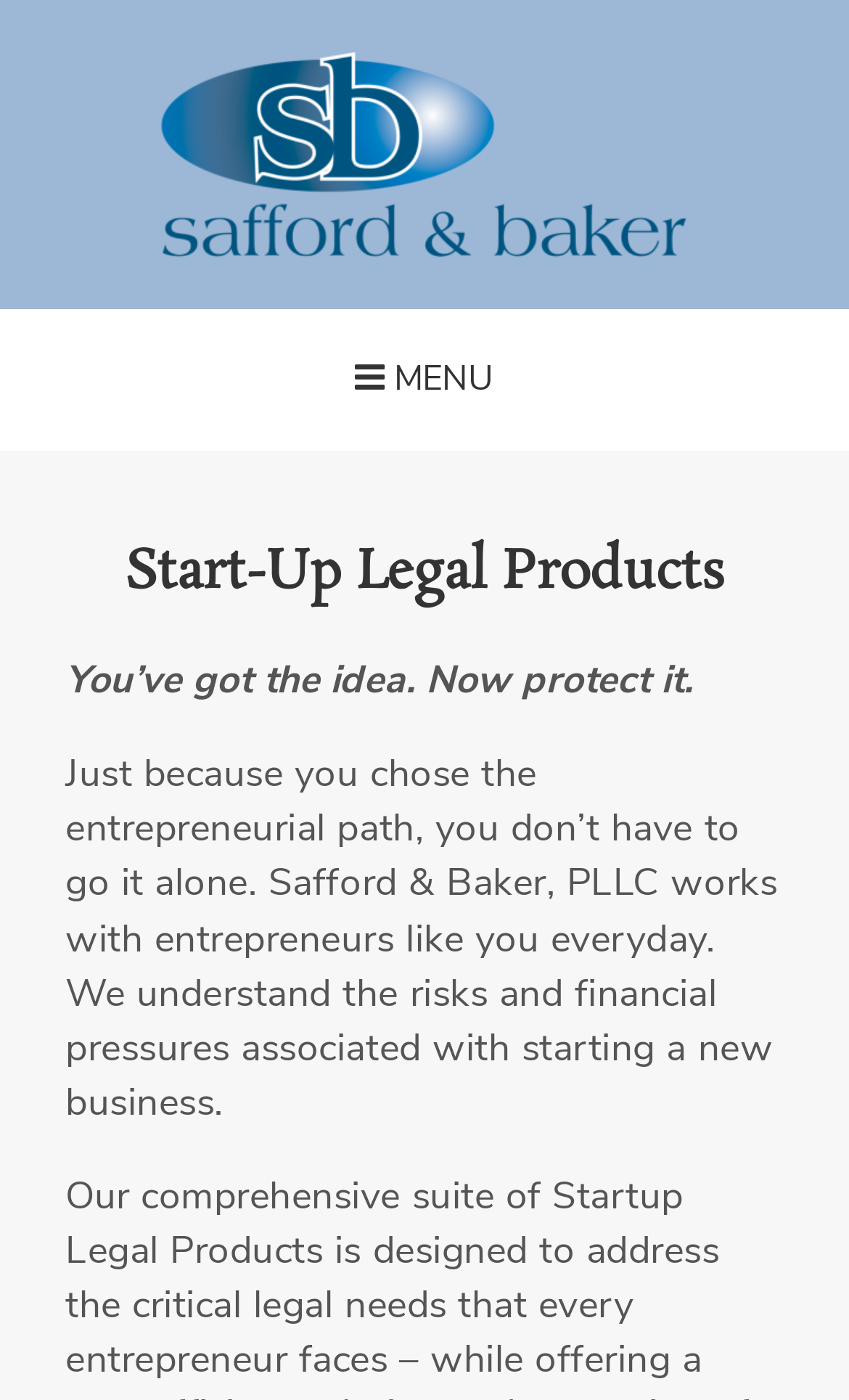What is the target audience of the law firm?
Using the visual information from the image, give a one-word or short-phrase answer.

Entrepreneurs